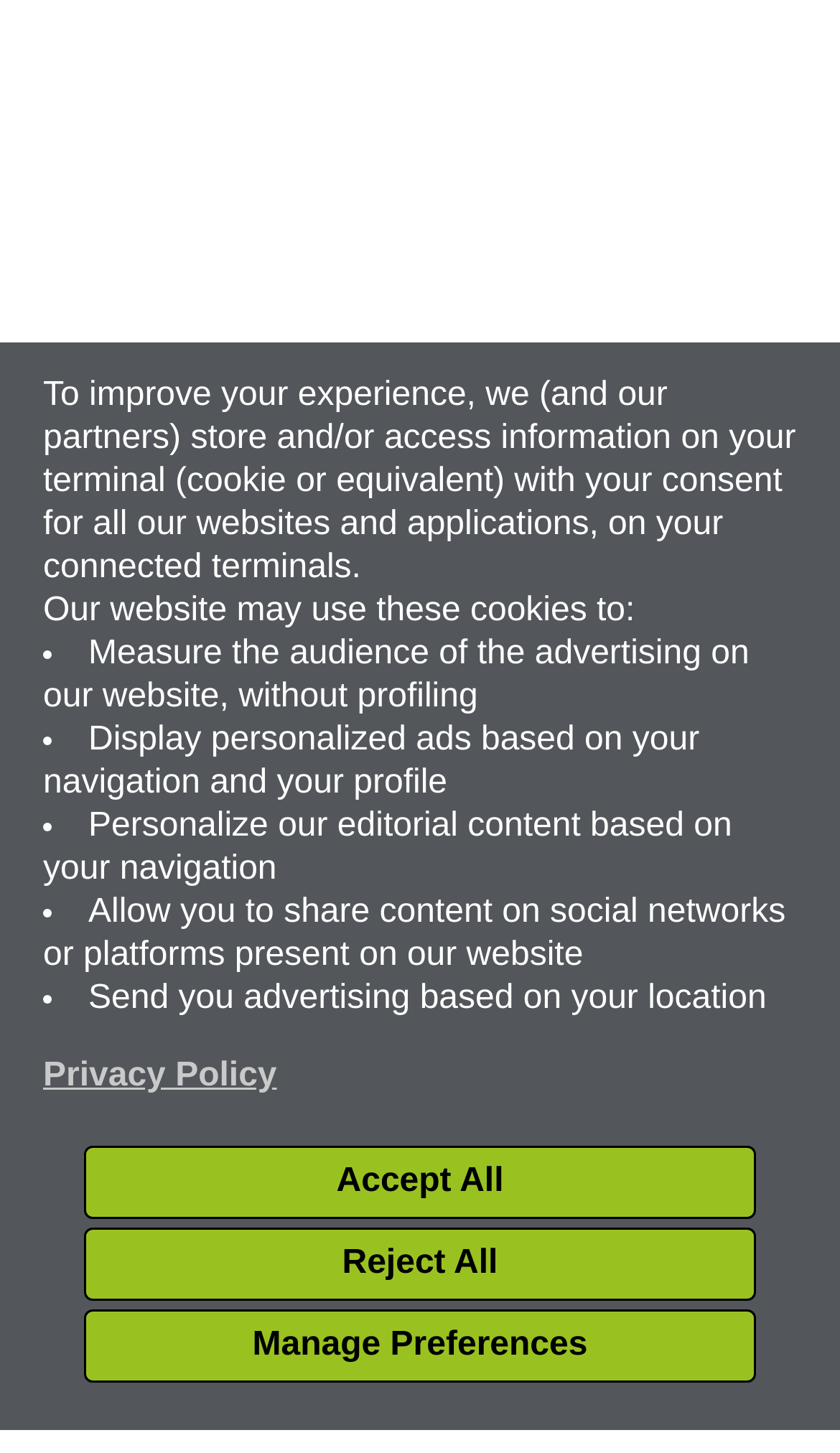What is the date mentioned on the webpage?
Look at the webpage screenshot and answer the question with a detailed explanation.

The webpage displays the date 'August 4th 2017' which appears to be a publication or update date.